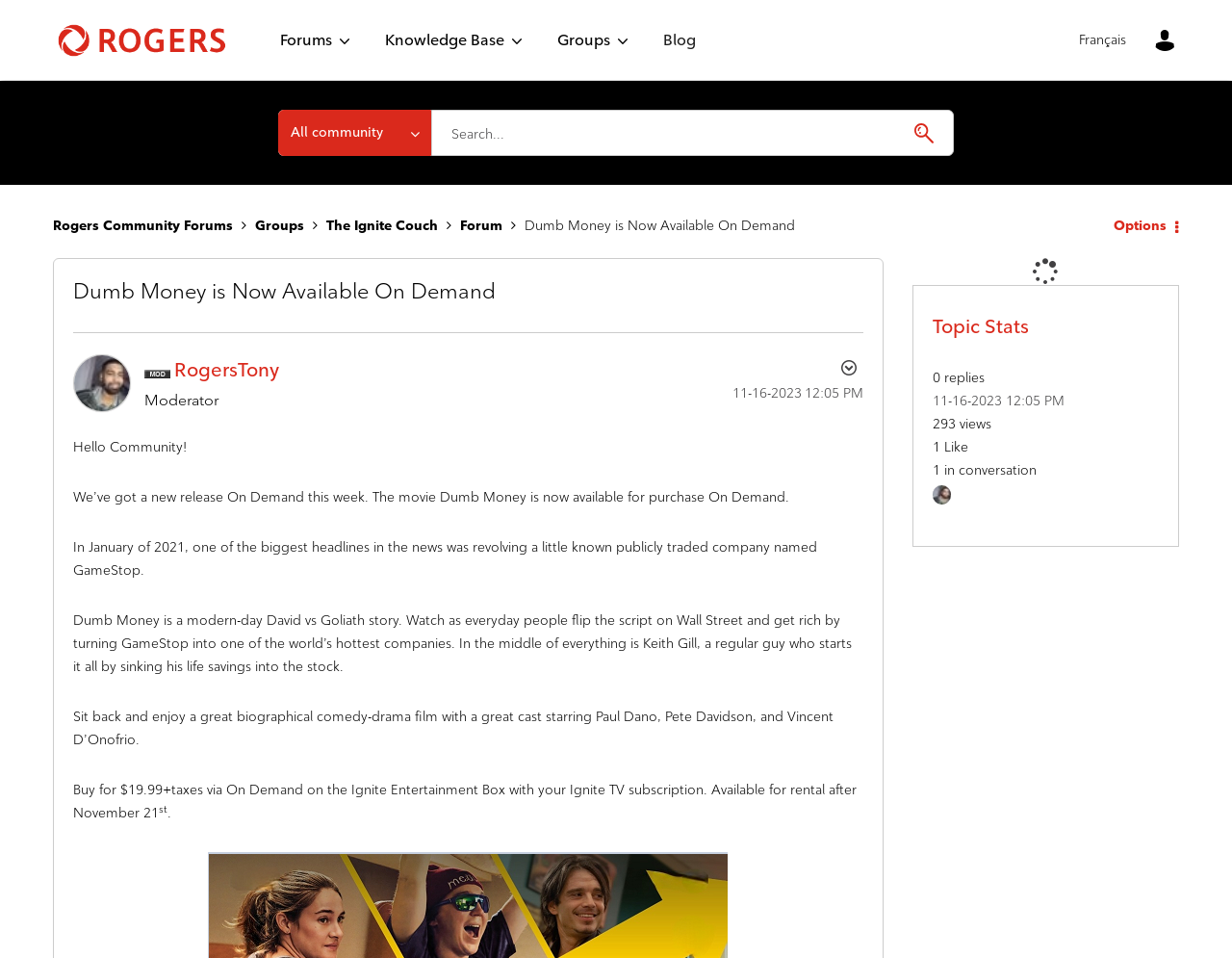How many views does the topic have?
Please provide a single word or phrase as your answer based on the image.

293